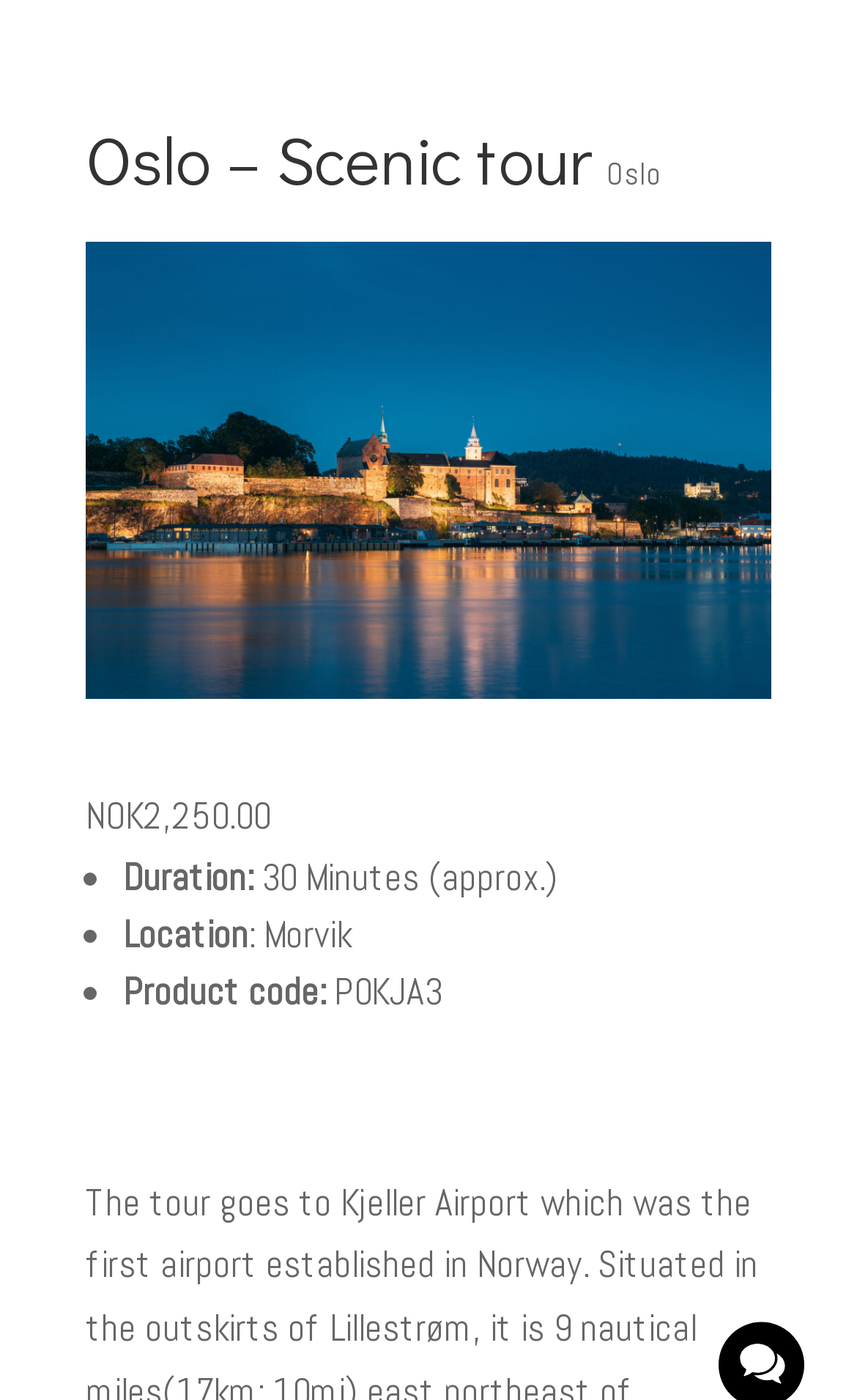Please analyze the image and give a detailed answer to the question:
What is the currency used to display the price of this scenic tour?

I found the currency used to display the price of the scenic tour by looking at the static text element that displays the price, which is 'NOK2,250.00'. The 'NOK' part of the text indicates the currency.